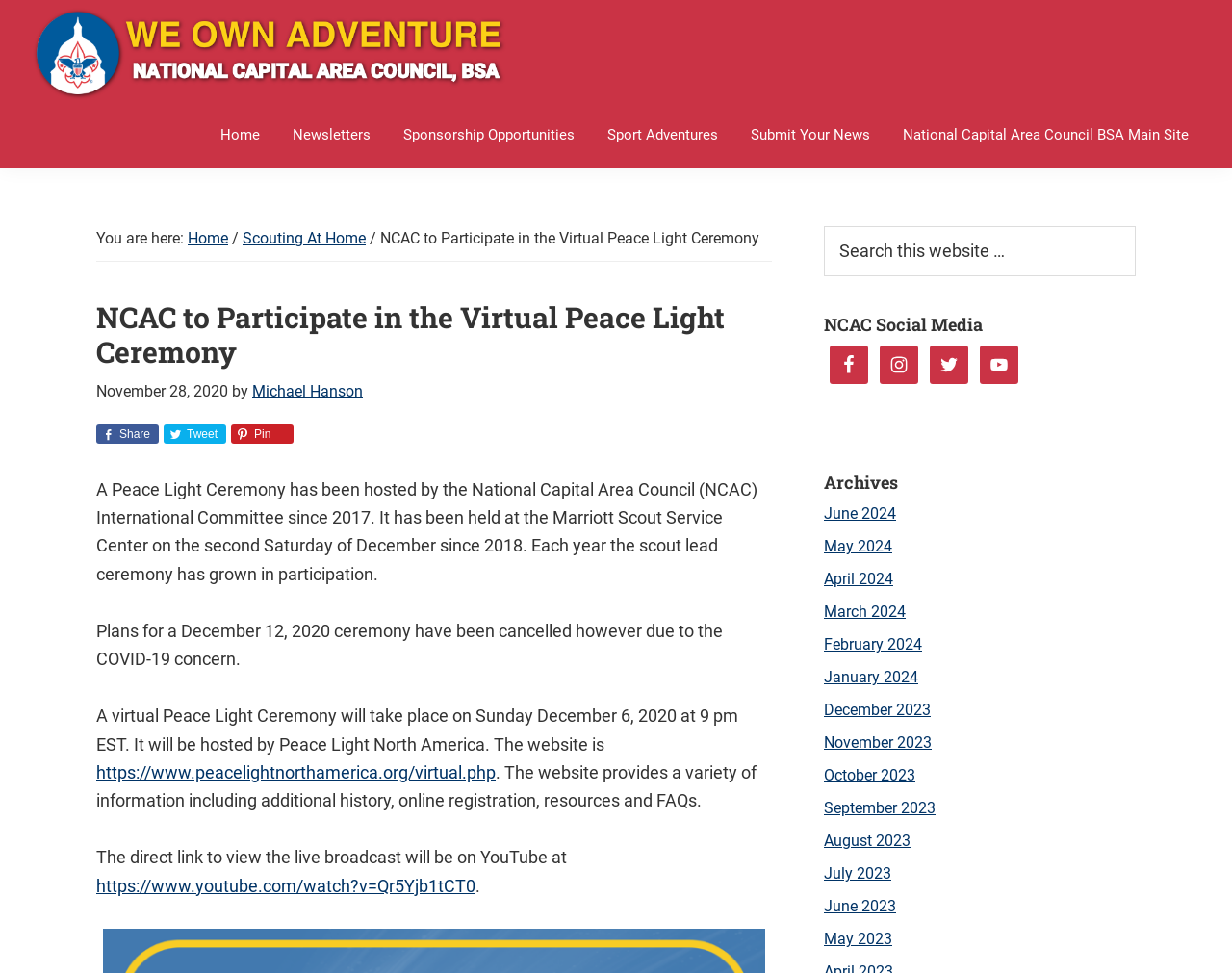Please determine the bounding box coordinates of the section I need to click to accomplish this instruction: "Search this website".

[0.669, 0.232, 0.922, 0.284]